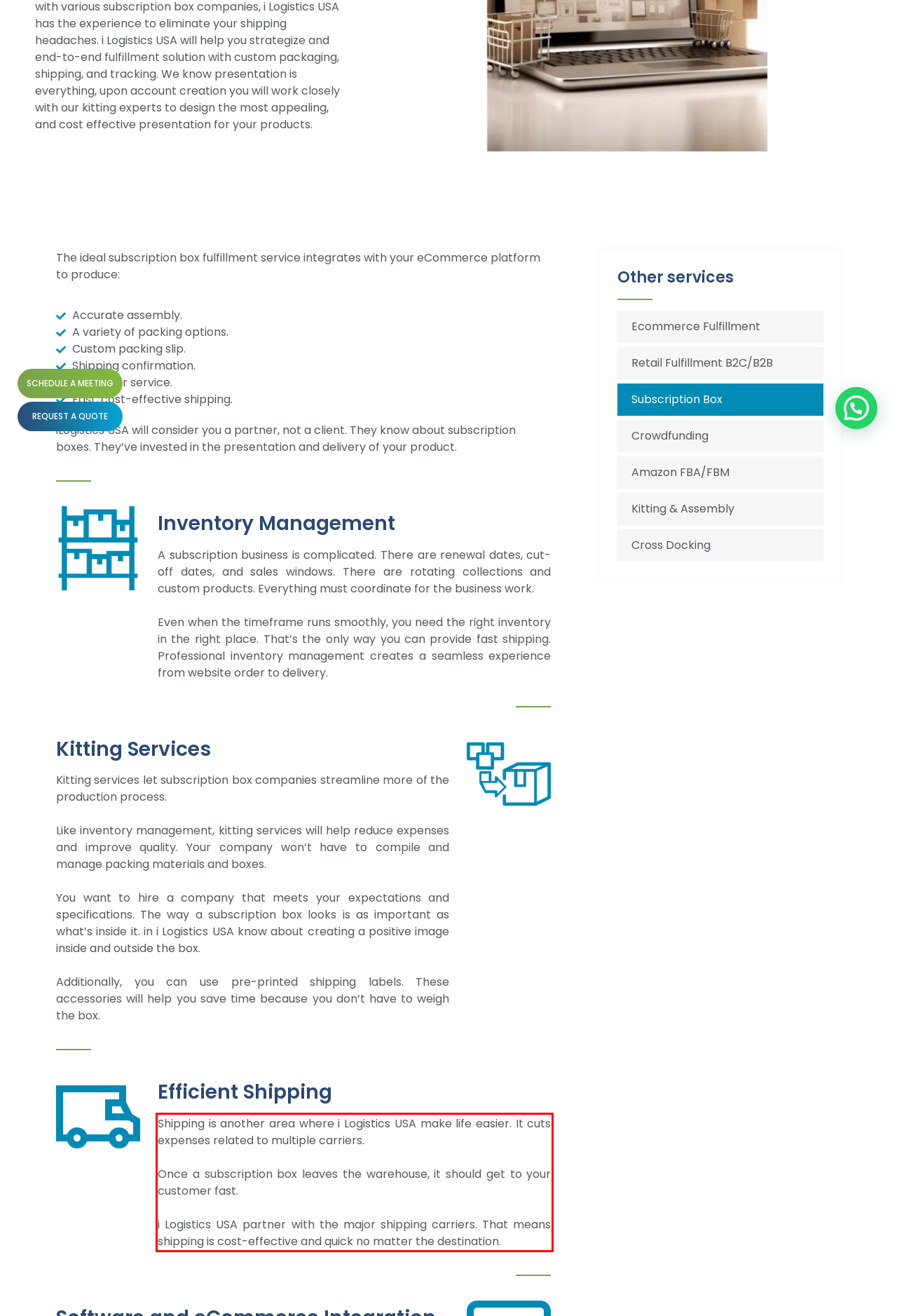Using the provided screenshot of a webpage, recognize the text inside the red rectangle bounding box by performing OCR.

Shipping is another area where i Logistics USA make life easier. It cuts expenses related to multiple carriers. Once a subscription box leaves the warehouse, it should get to your customer fast. i Logistics USA partner with the major shipping carriers. That means shipping is cost-effective and quick no matter the destination.